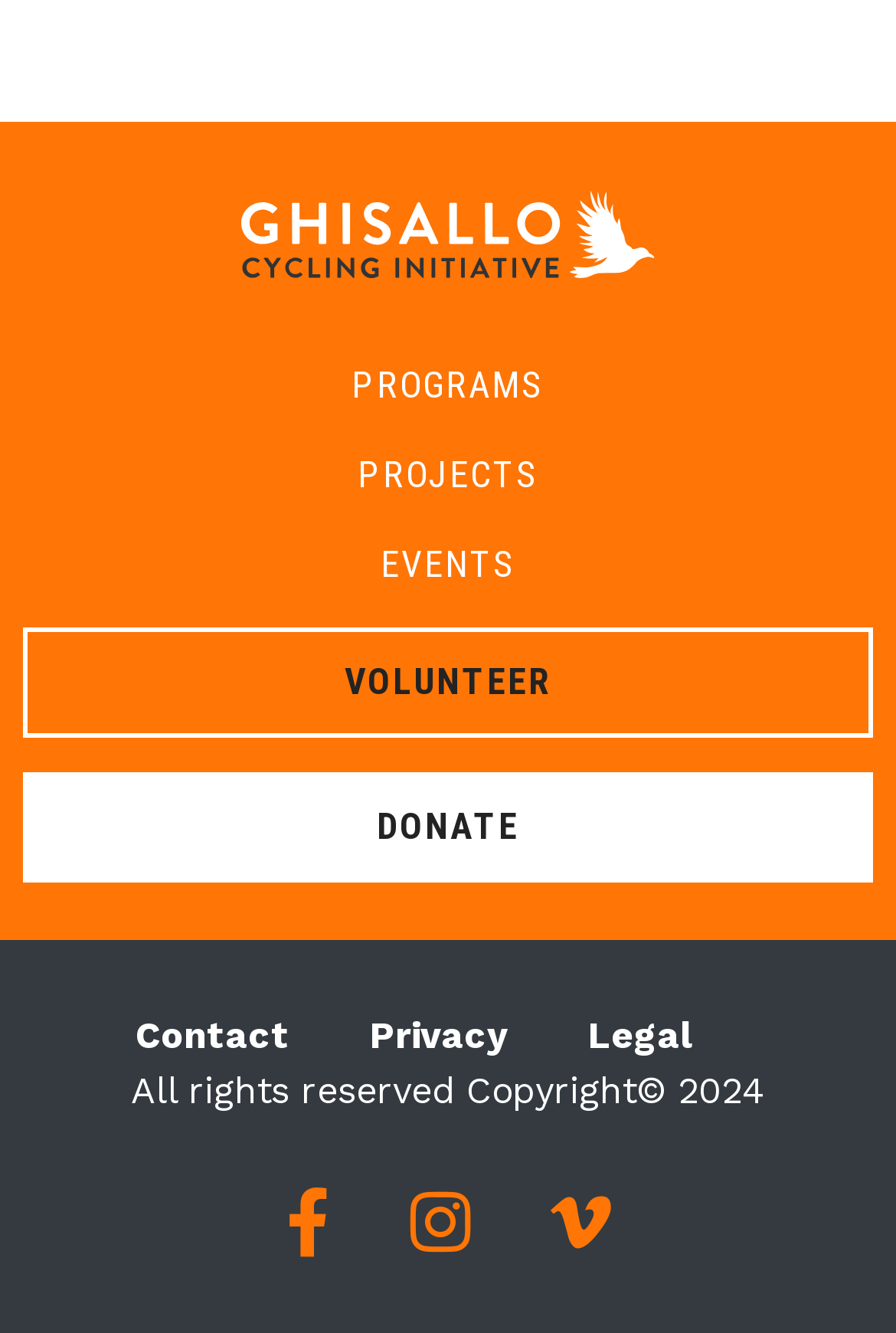Ascertain the bounding box coordinates for the UI element detailed here: "alt="Ghisallo Cycling Initiative"". The coordinates should be provided as [left, top, right, bottom] with each value being a float between 0 and 1.

[0.269, 0.143, 0.731, 0.243]